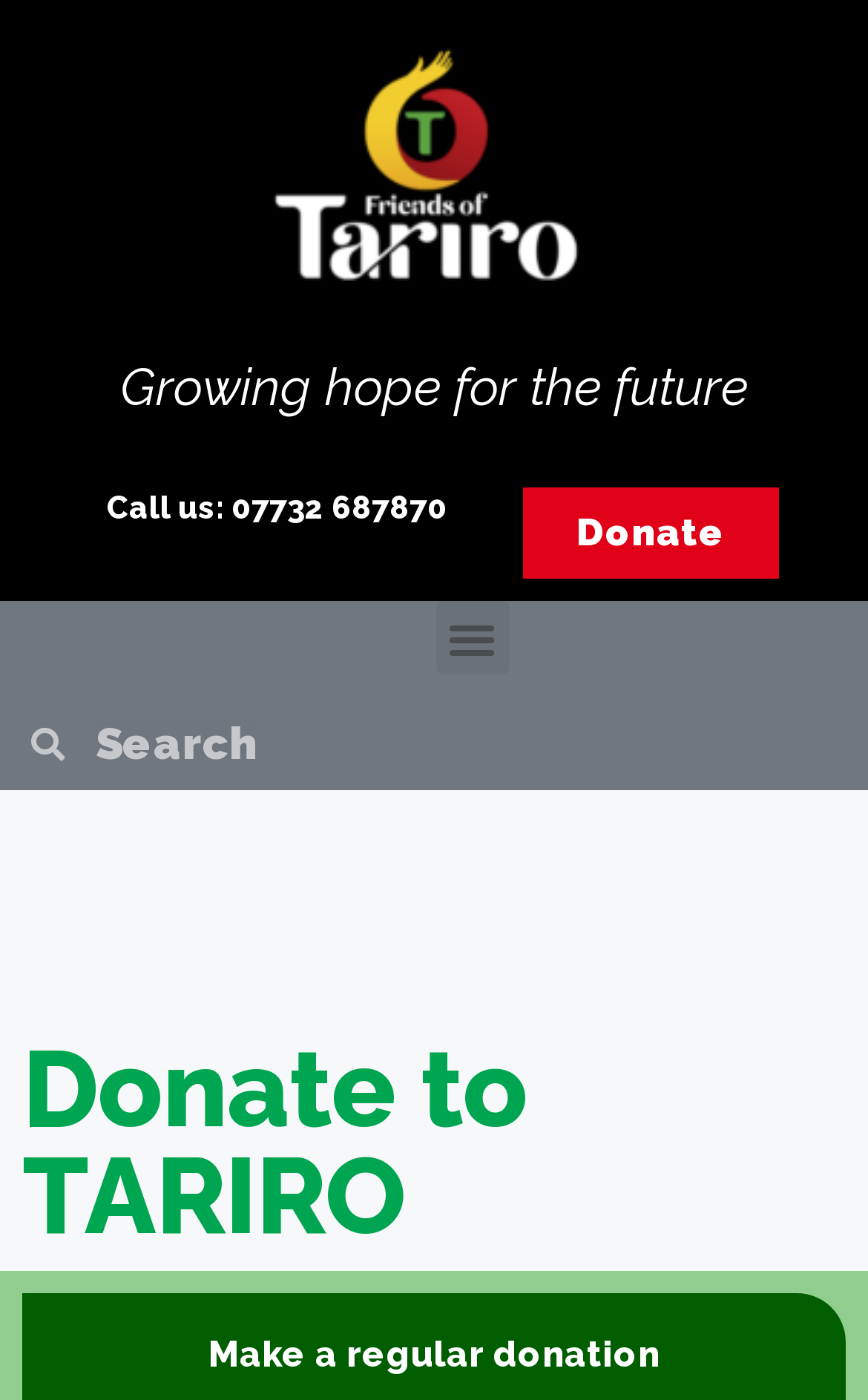Construct a comprehensive description capturing every detail on the webpage.

The webpage is focused on donating to Tariro, a charitable organization. At the top left, there is a logo of Tariro, which is an image with a link. Below the logo, there is a tagline "Growing hope for the future" in a prominent font. To the right of the tagline, there is a call-to-action text "Call us: 07732 687870". 

On the top right, there is a "Donate" button, which is a prominent call-to-action element. Next to the "Donate" button, there is a "Menu Toggle" button, which is currently not expanded. Below the "Menu Toggle" button, there is a search bar that spans the entire width of the page.

Further down the page, there is a prominent heading "Donate to TARIRO" that takes up most of the width of the page. At the bottom of the page, there is a text "Make a regular donation" that seems to be a suggestion or an option for donors.